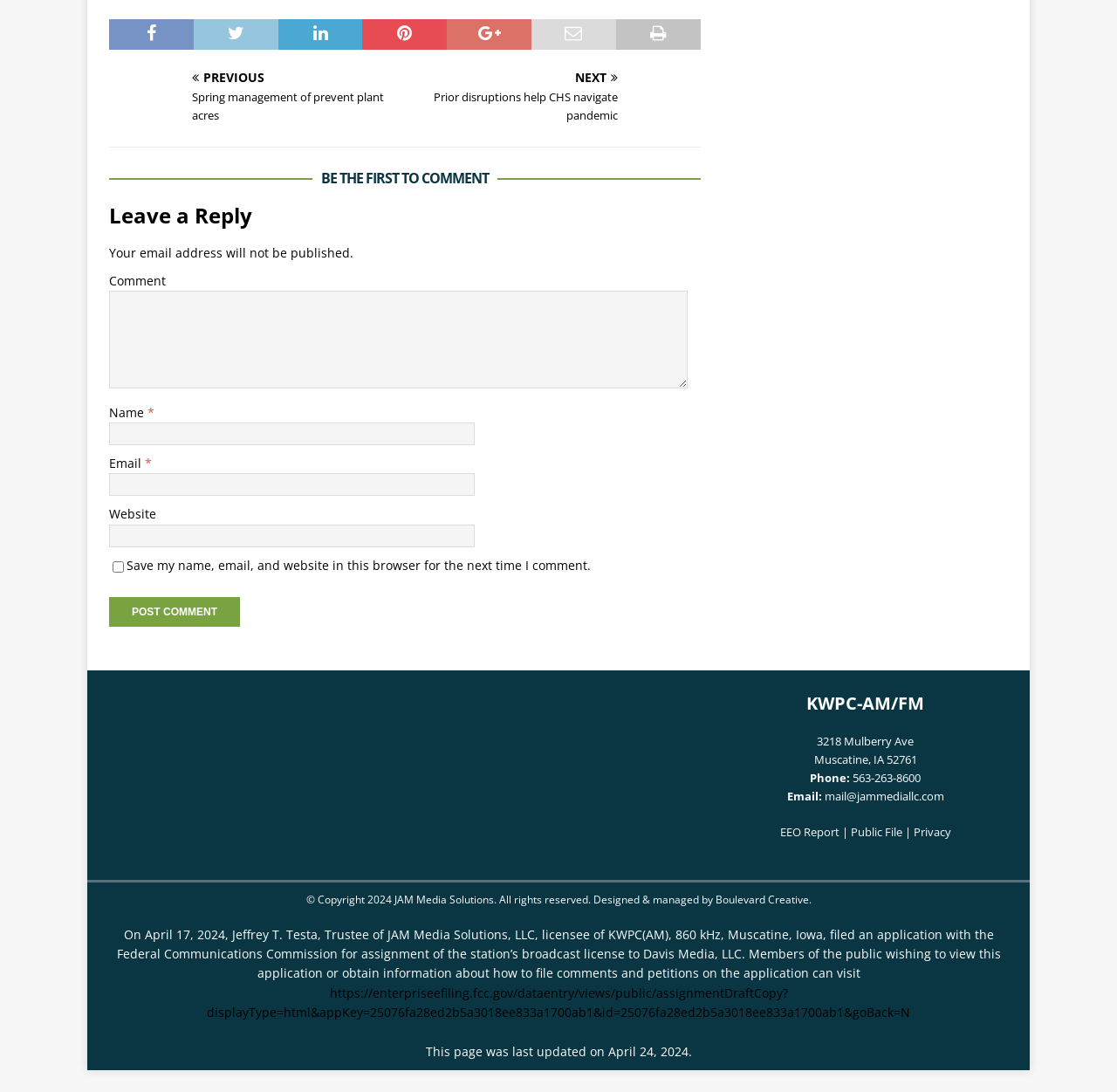Specify the bounding box coordinates of the area that needs to be clicked to achieve the following instruction: "Enter your name".

[0.098, 0.387, 0.425, 0.408]